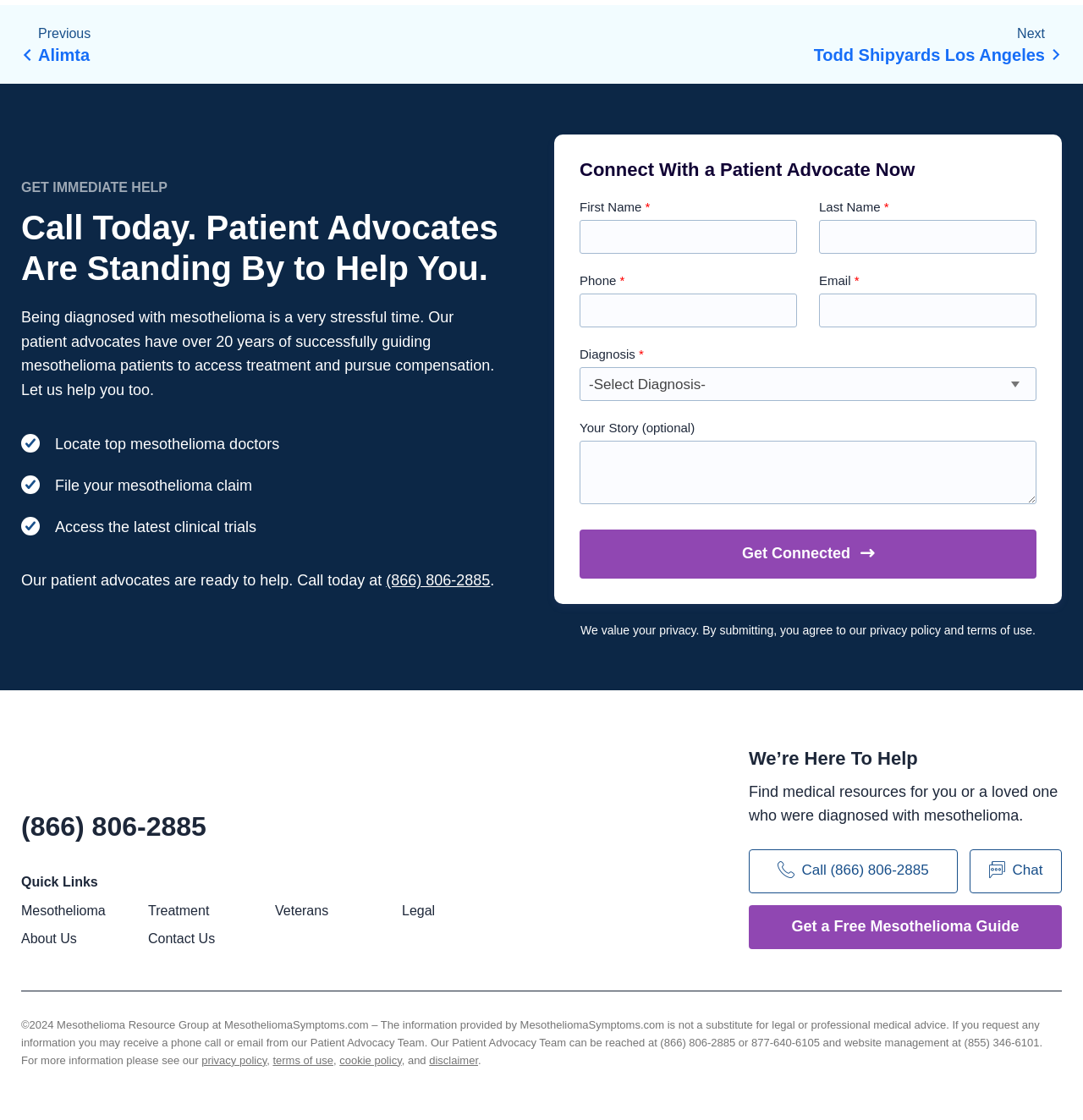What is the phone number to call for immediate help?
Give a detailed explanation using the information visible in the image.

I found the phone number by looking at the 'GET IMMEDIATE HELP' section, where it says 'Call today at (866) 806-2885'.